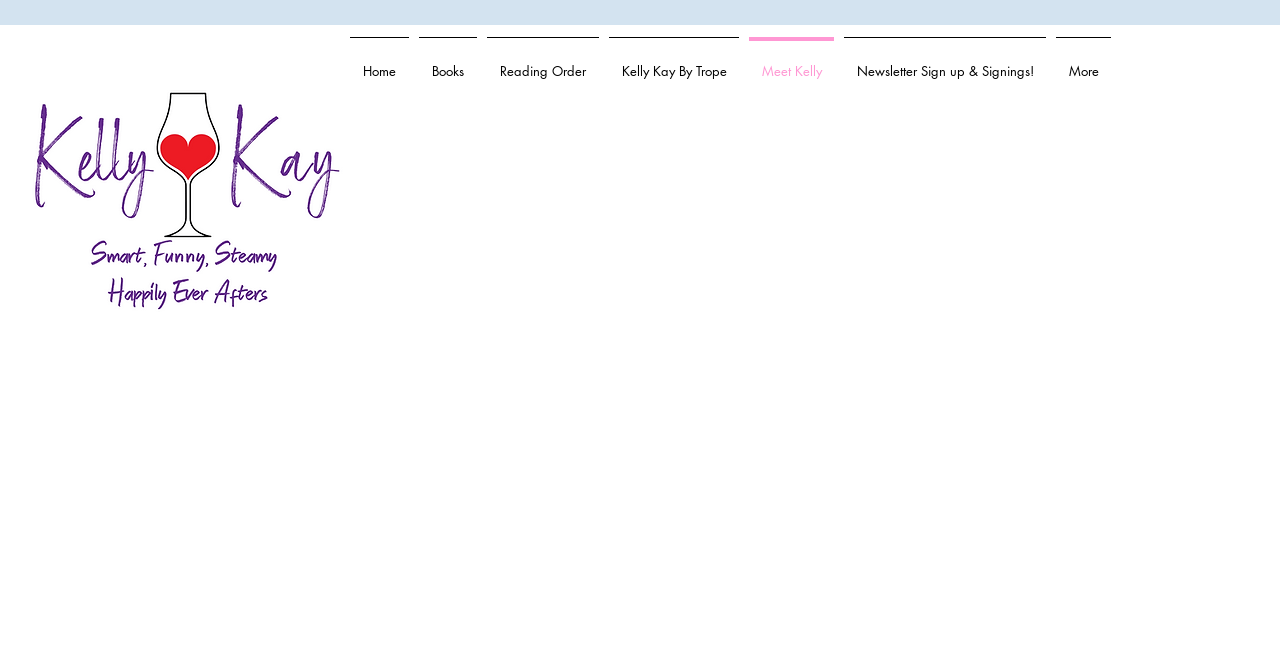Please examine the image and provide a detailed answer to the question: What is the topic of the main content on this webpage?

The heading 'THIS IS ME As told to in the Publishing acceptable third Person bio' suggests that the main content of this webpage is about the author, Kelly Kay, and her bio.